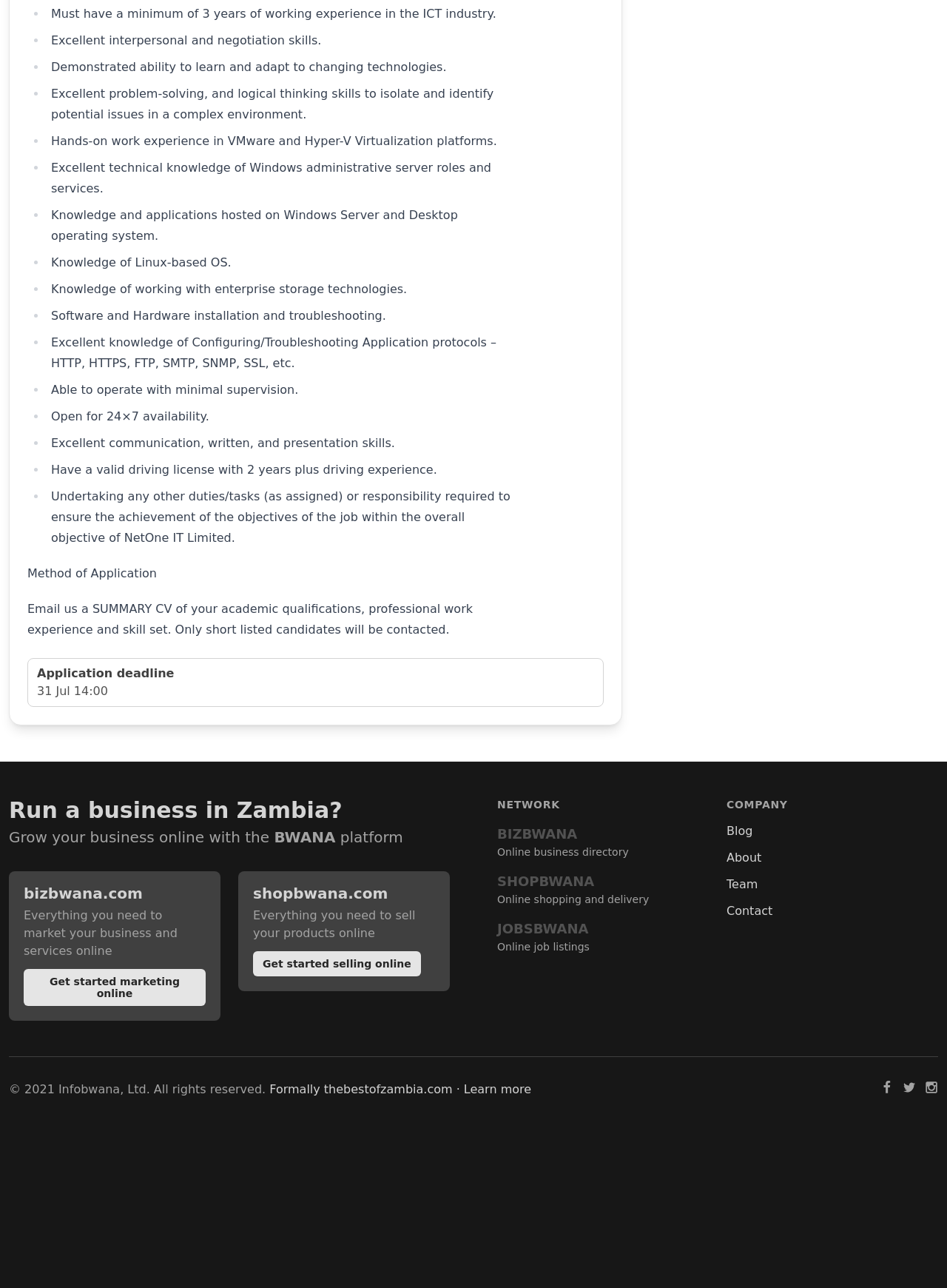Specify the bounding box coordinates of the area that needs to be clicked to achieve the following instruction: "Click the 'About' link".

[0.767, 0.66, 0.991, 0.672]